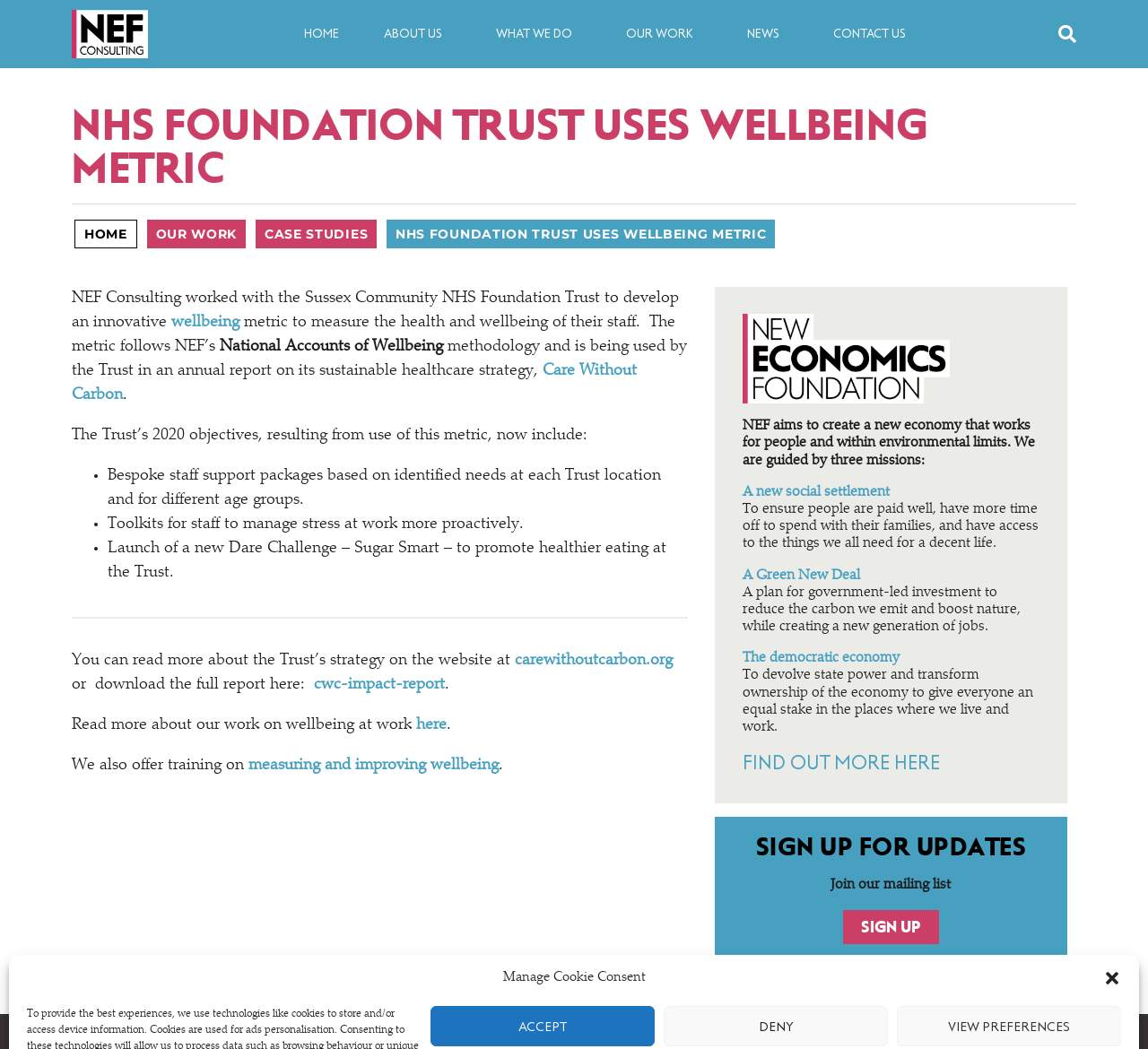Highlight the bounding box coordinates of the element that should be clicked to carry out the following instruction: "Go to HOME page". The coordinates must be given as four float numbers ranging from 0 to 1, i.e., [left, top, right, bottom].

[0.249, 0.0, 0.311, 0.065]